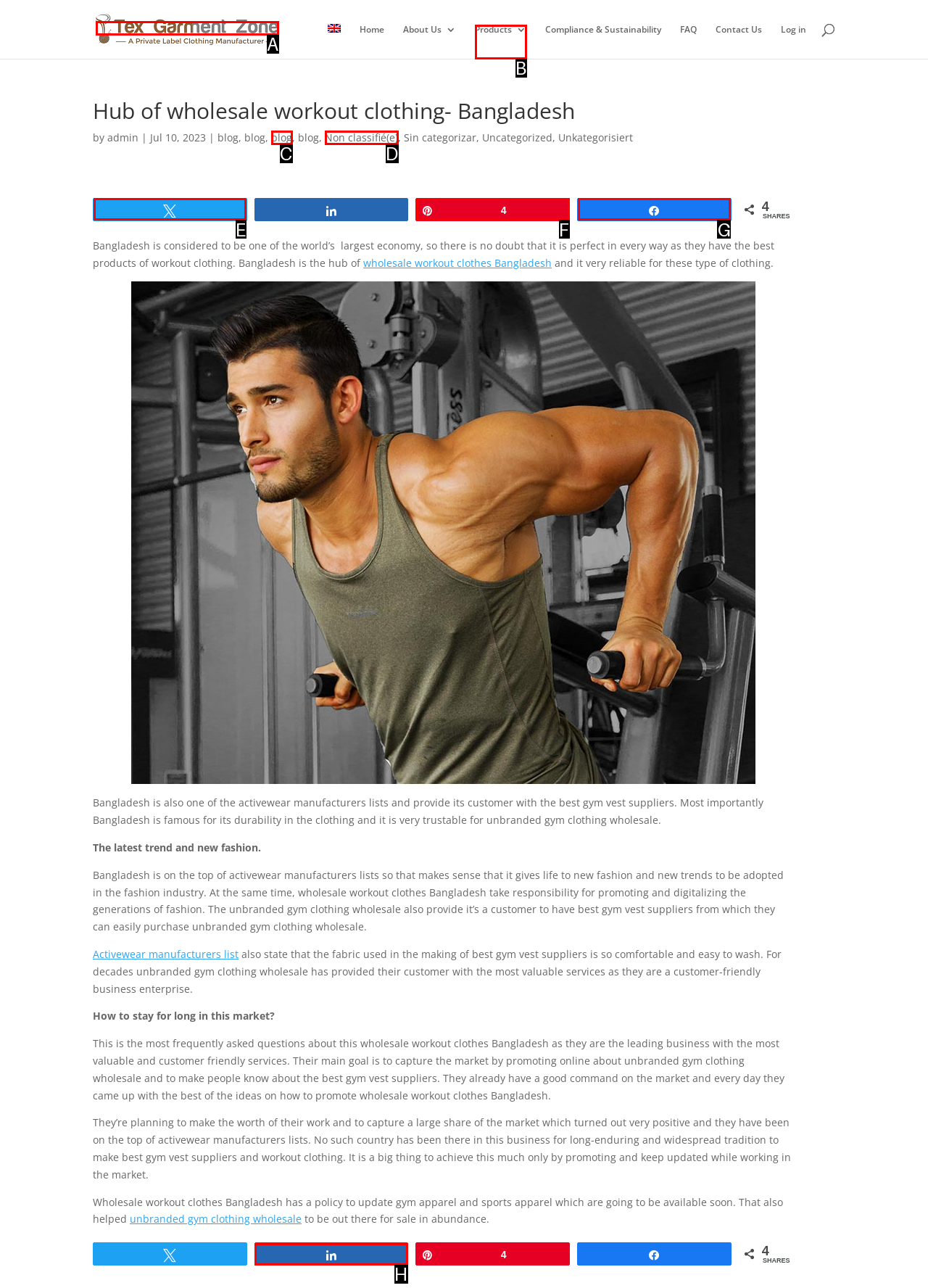Identify the HTML element I need to click to complete this task: Share on Twitter Provide the option's letter from the available choices.

E